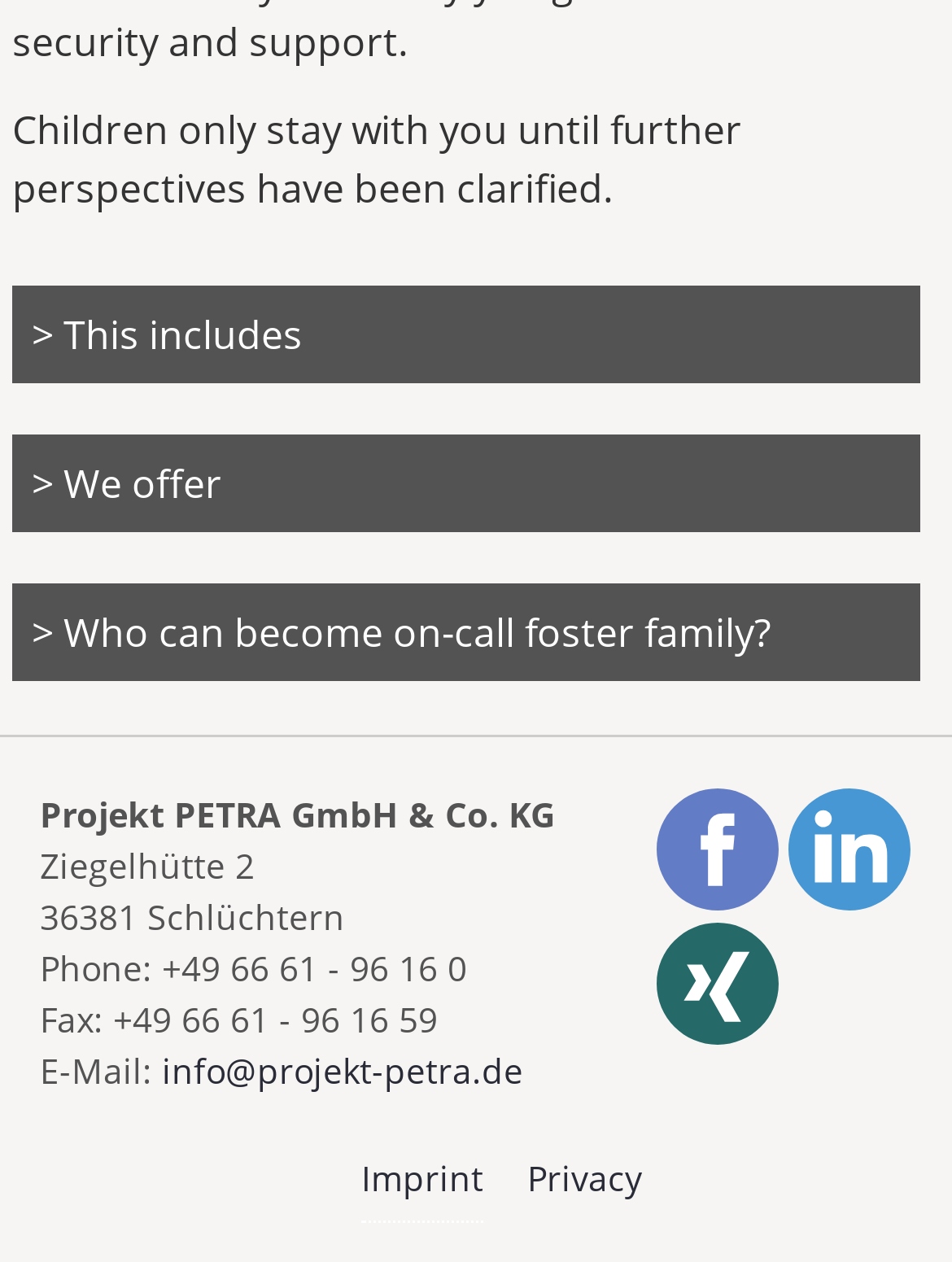How many menu items are present in the menubar?
Please give a detailed answer to the question using the information shown in the image.

The menubar is present at the bottom of the webpage and contains two menu items: 'Imprint' and 'Privacy'. These menu items are horizontally aligned and can be clicked to access their respective pages.